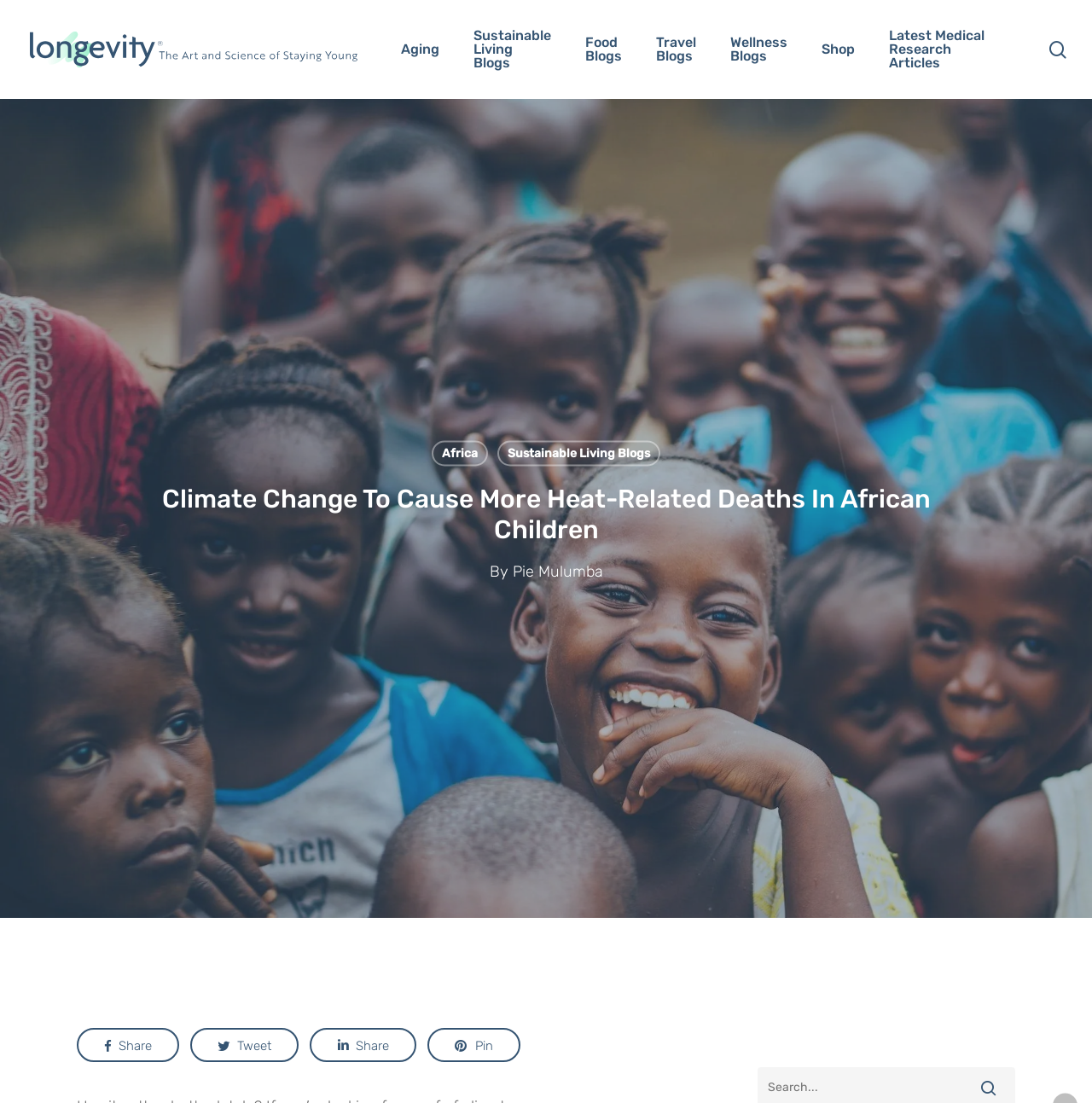Who is the author of the article?
Please respond to the question with a detailed and thorough explanation.

I determined the author of the article by looking at the link element with the text 'Pie Mulumba' and the static text 'By' next to it, which suggests that Pie Mulumba is the author of the article.